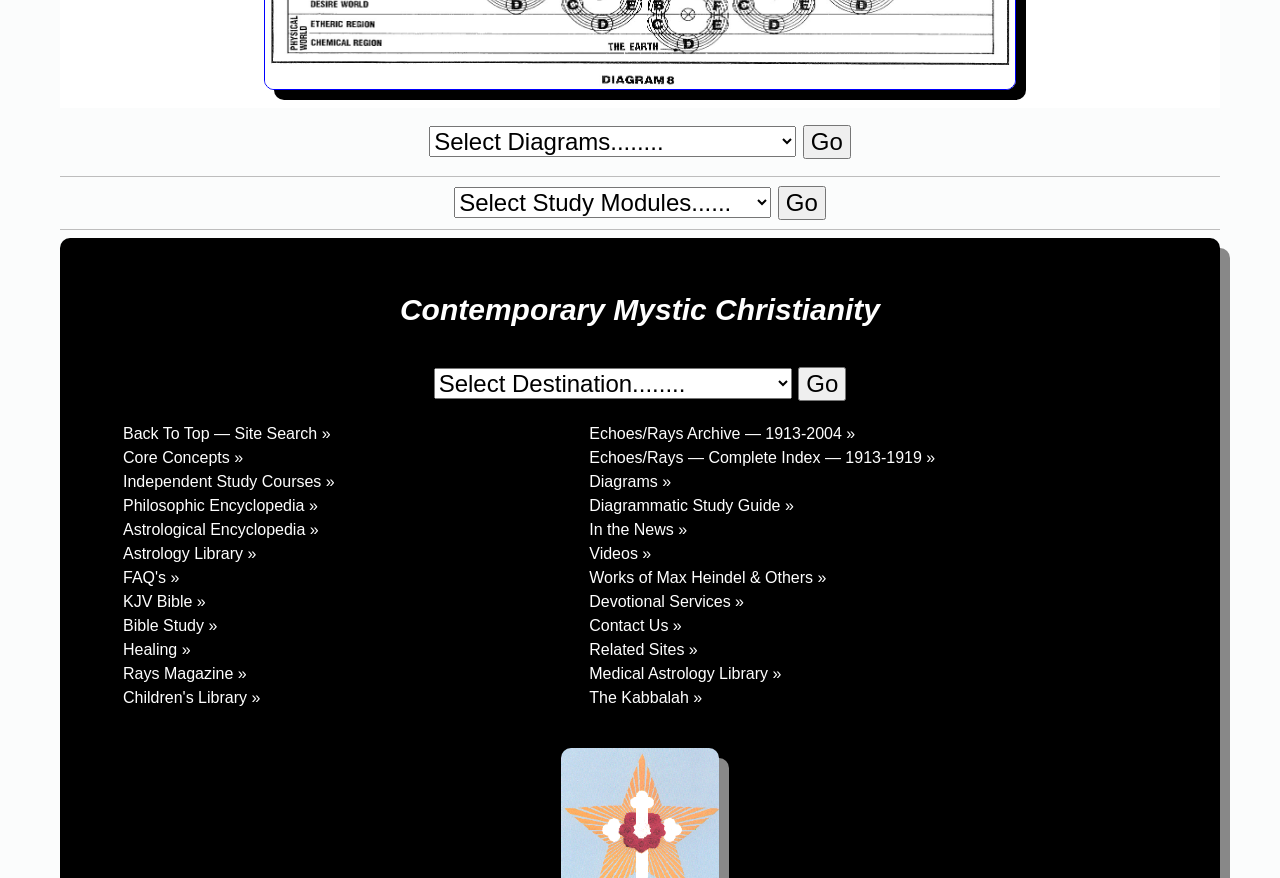Ascertain the bounding box coordinates for the UI element detailed here: "FAQ's »". The coordinates should be provided as [left, top, right, bottom] with each value being a float between 0 and 1.

[0.096, 0.648, 0.14, 0.667]